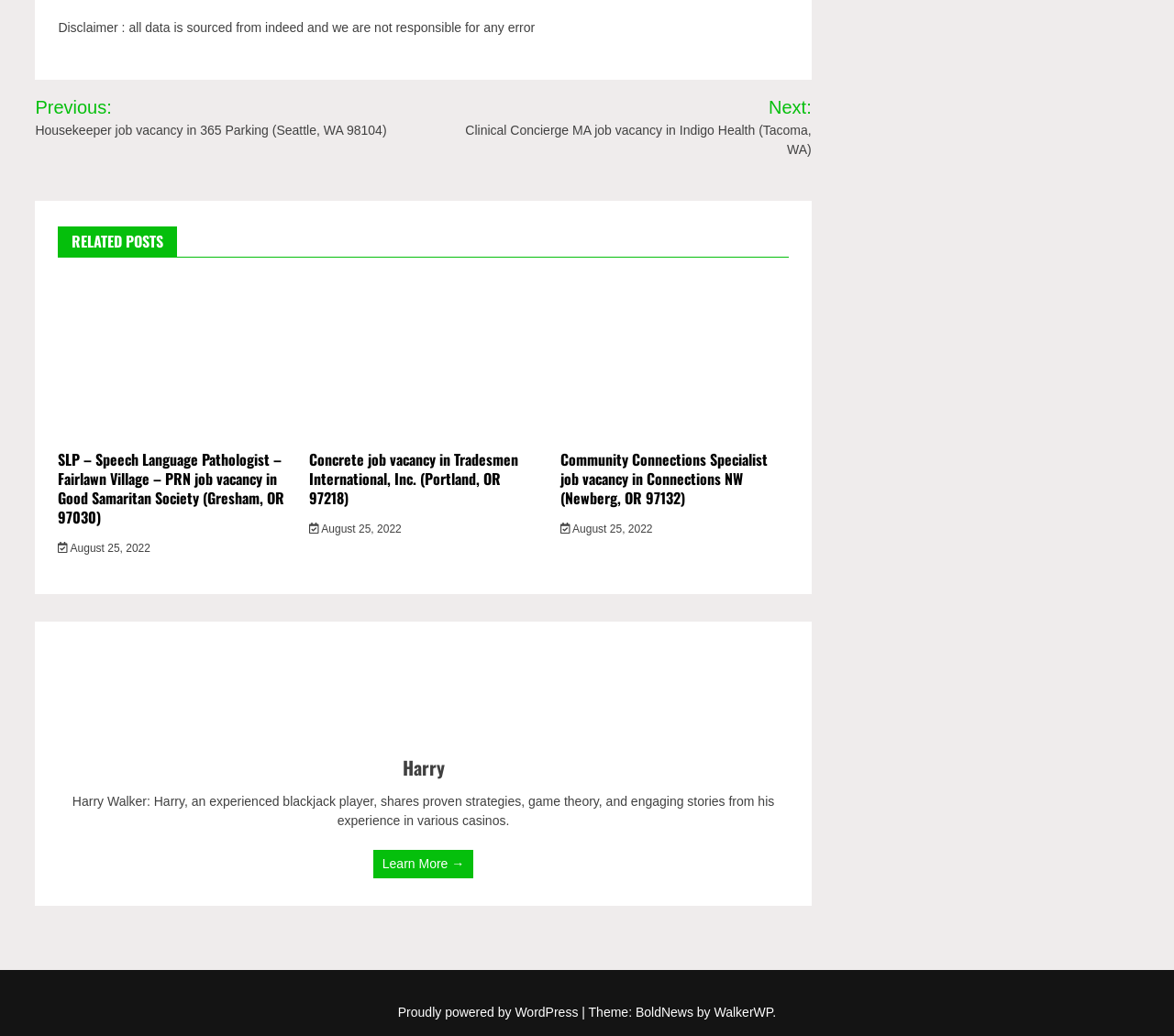Provide the bounding box coordinates of the HTML element this sentence describes: "WalkerWP".

[0.608, 0.97, 0.658, 0.984]